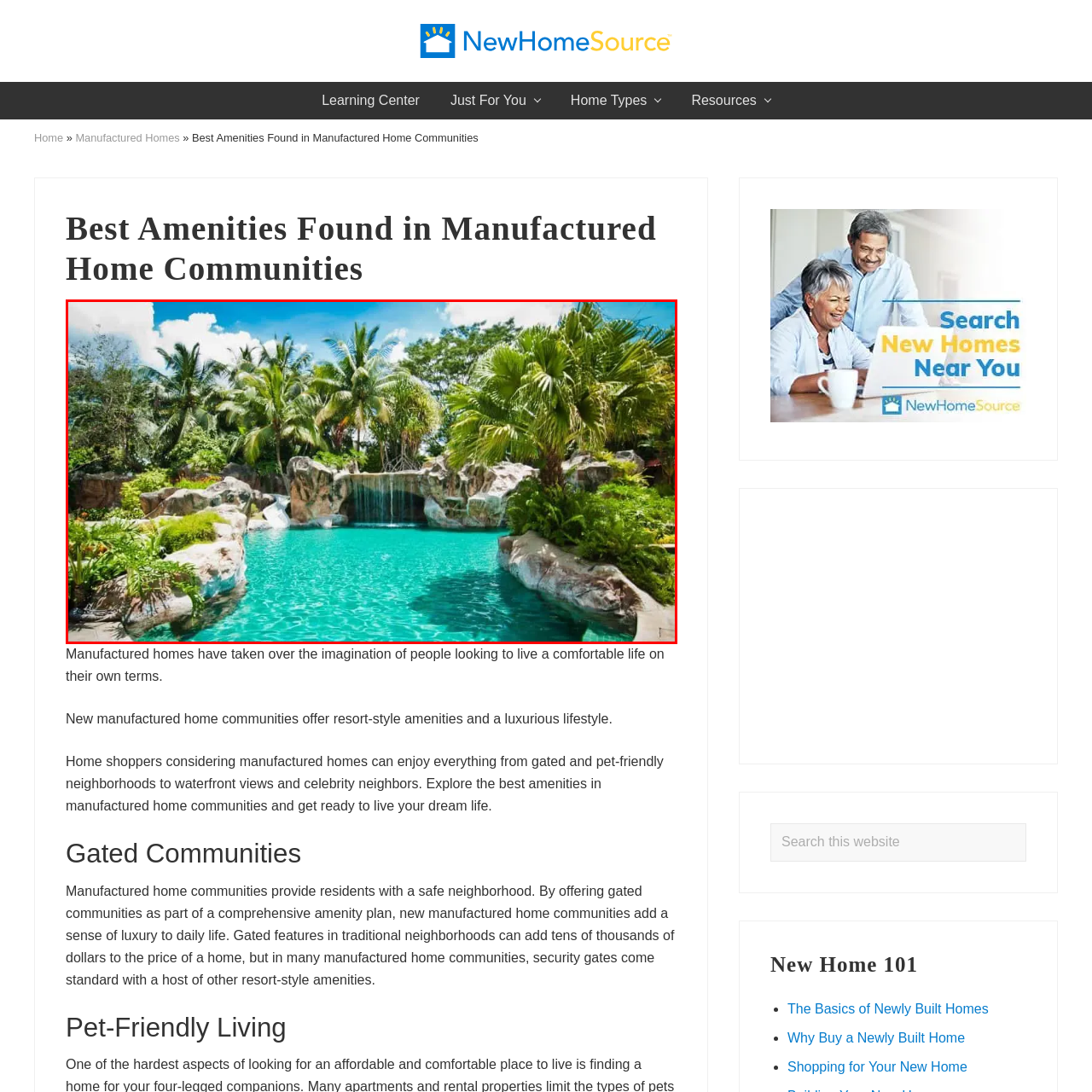Offer a detailed caption for the picture inside the red-bordered area.

In this inviting image, a picturesque swimming pool is surrounded by lush tropical vegetation, creating a serene retreat reminiscent of a luxury resort. The crystal-clear turquoise water glistens under the bright sunlight, inviting relaxation and leisure. A gentle waterfall cascades over rocks, adding a tranquil sound to the peaceful atmosphere. Tall palm trees and vibrant greenery frame the pool, enhancing the exotic feel of this outdoor oasis. This scene epitomizes the resort-style amenities often found in modern manufactured home communities, highlighting the luxurious lifestyle available for those seeking comfort and beauty in their living environments.